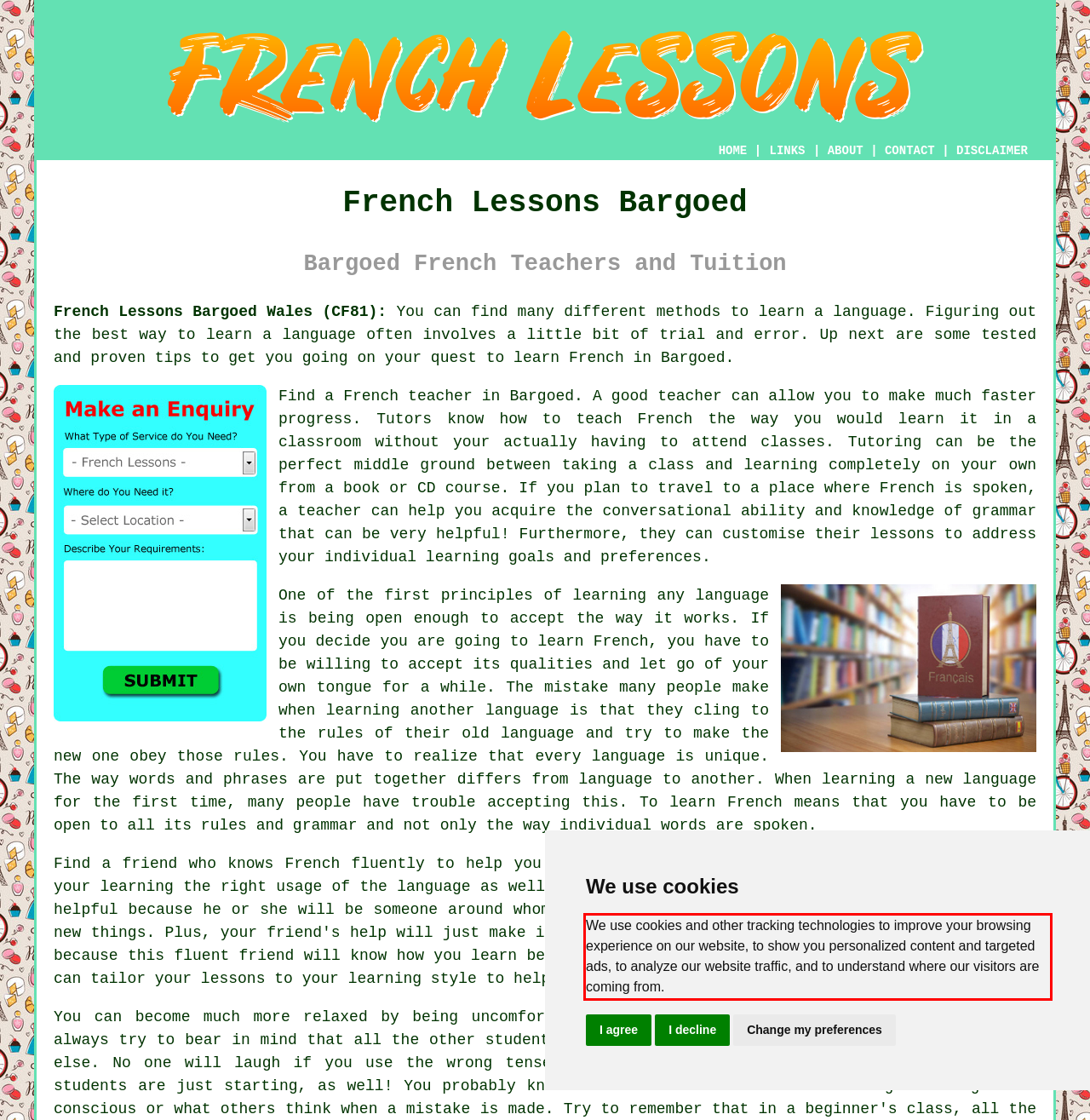The screenshot provided shows a webpage with a red bounding box. Apply OCR to the text within this red bounding box and provide the extracted content.

We use cookies and other tracking technologies to improve your browsing experience on our website, to show you personalized content and targeted ads, to analyze our website traffic, and to understand where our visitors are coming from.